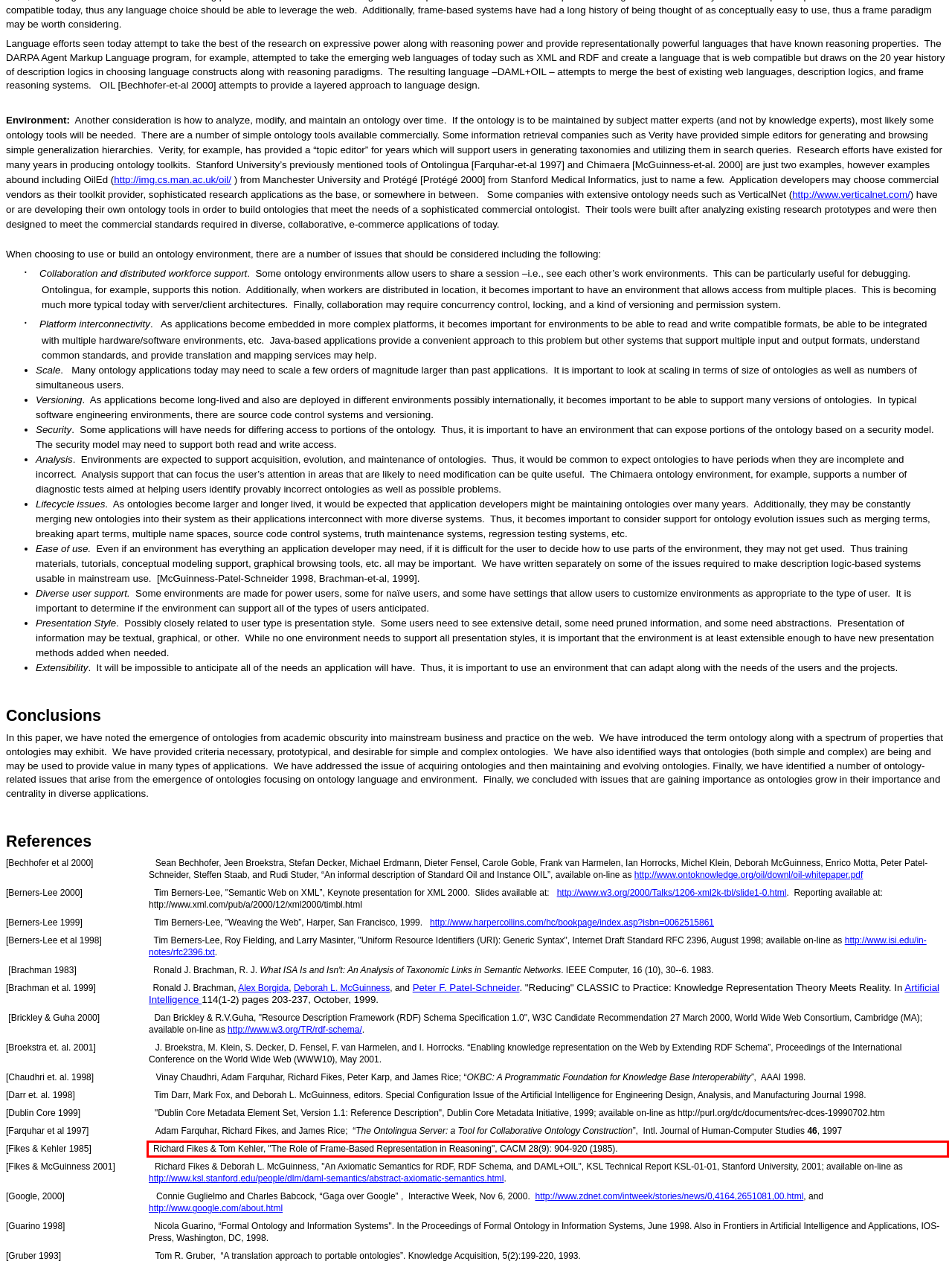Please recognize and transcribe the text located inside the red bounding box in the webpage image.

[Fikes & Kehler 1985] Richard Fikes & Tom Kehler, "The Role of Frame-Based Representation in Reasoning", CACM 28(9): 904-920 (1985).